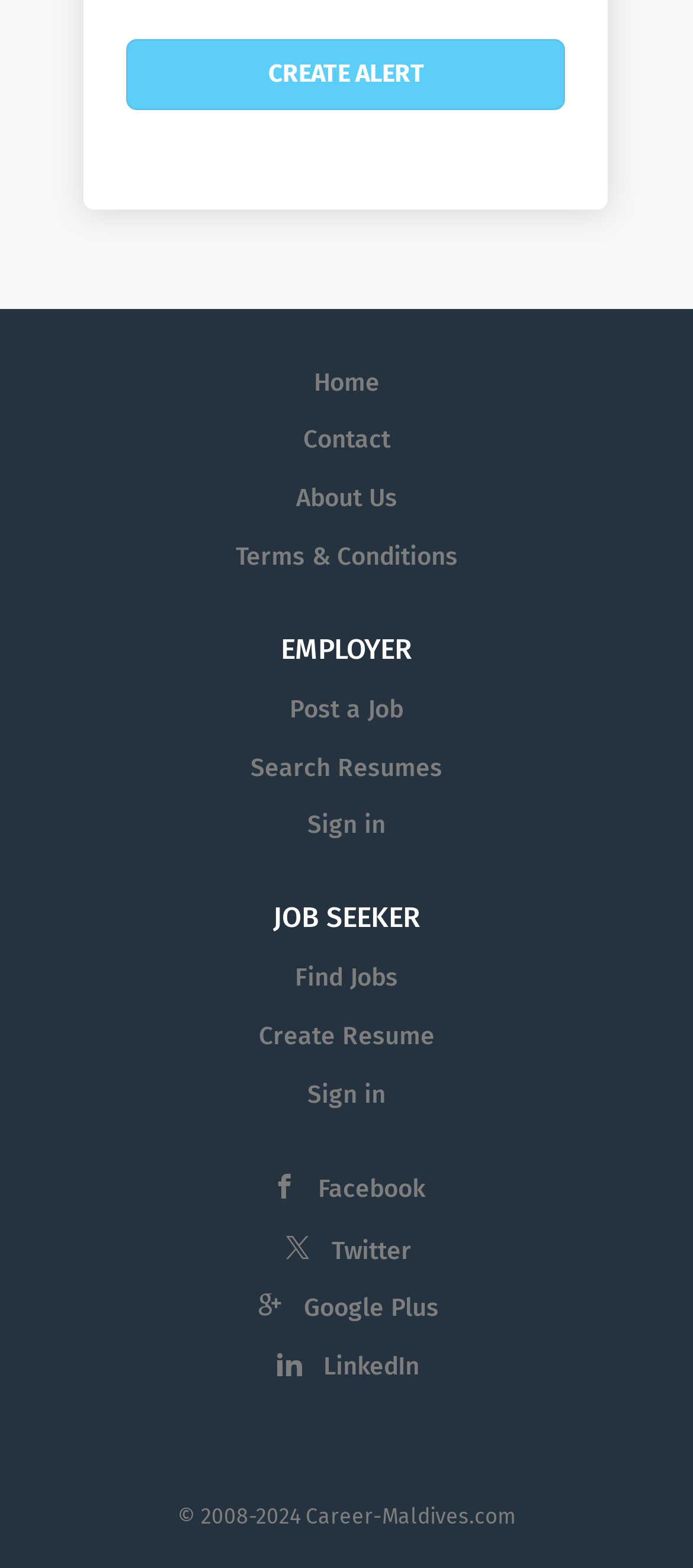What is the copyright year range?
Look at the image and respond with a one-word or short phrase answer.

2008-2024